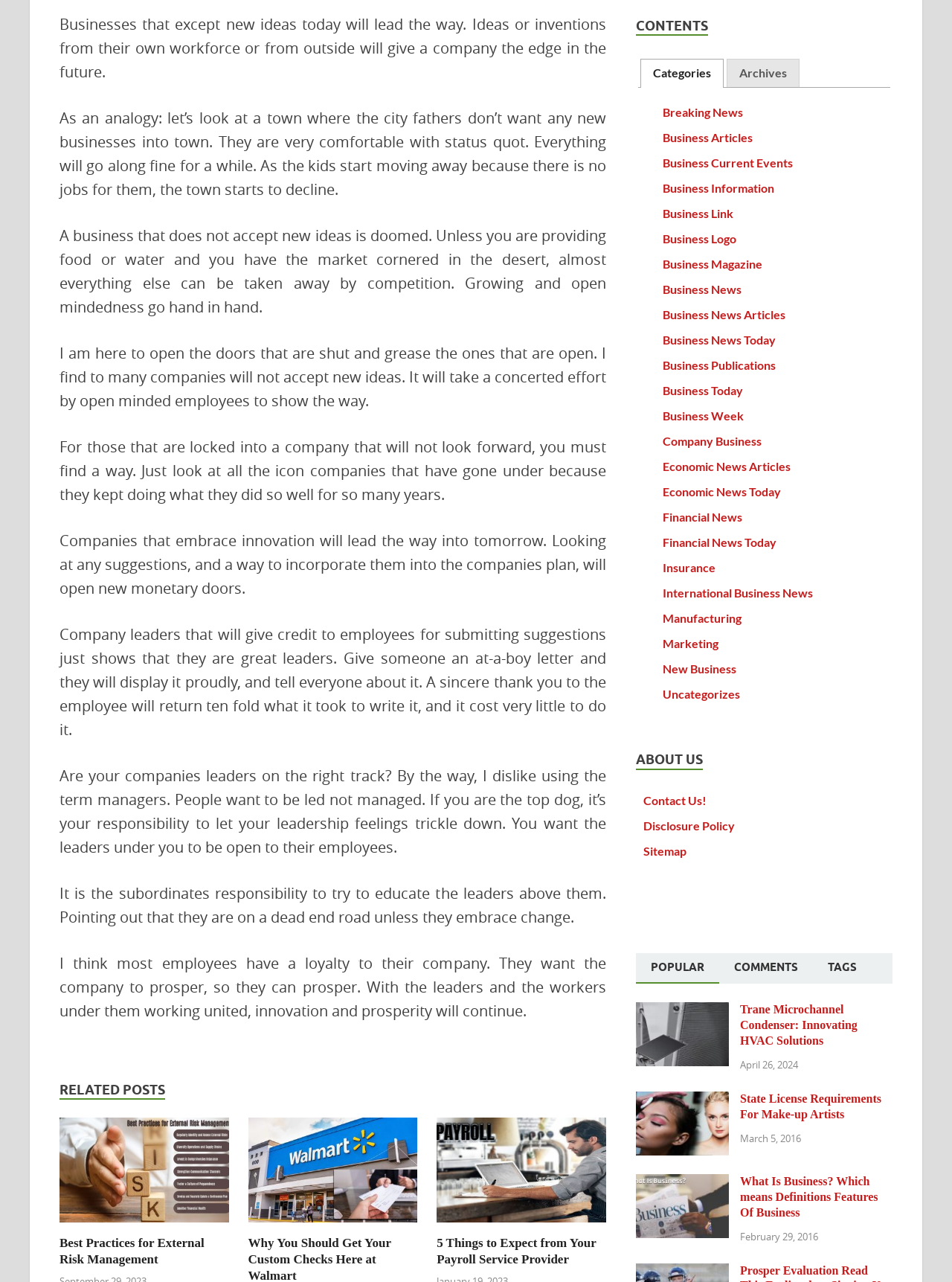Locate the bounding box coordinates of the element that needs to be clicked to carry out the instruction: "visit Designs in Mind website". The coordinates should be given as four float numbers ranging from 0 to 1, i.e., [left, top, right, bottom].

None